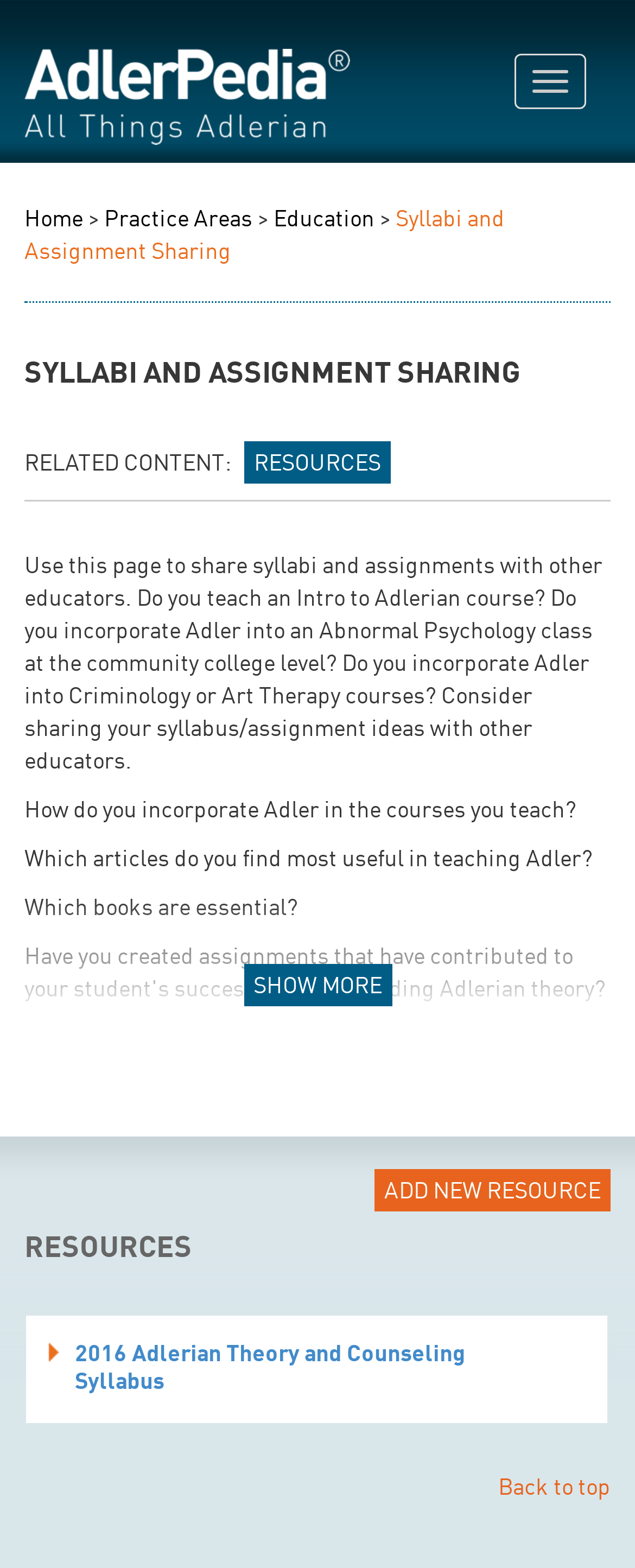What is the name of the website?
Answer with a single word or phrase by referring to the visual content.

AdlerPedia